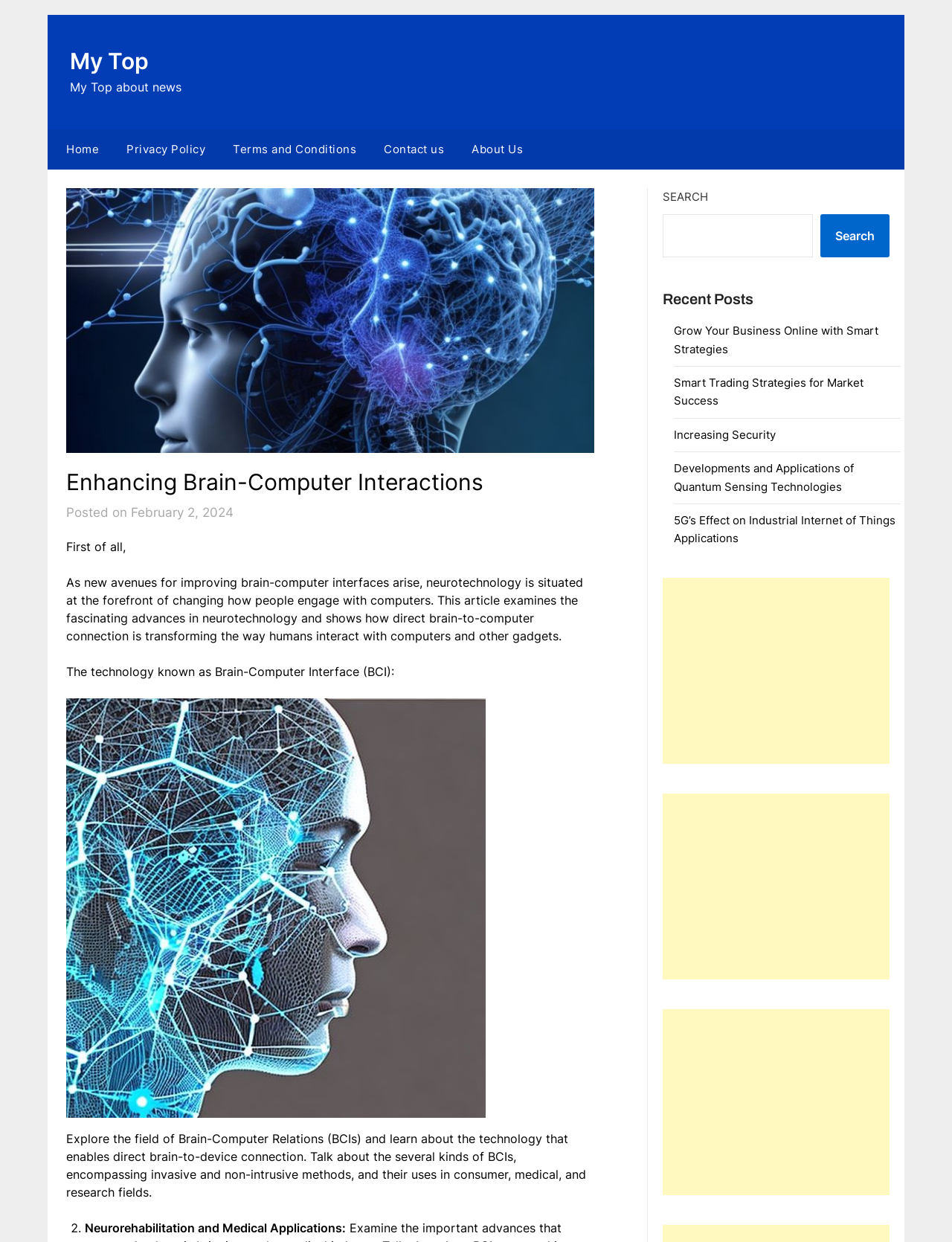What is the format of the content in the main section of the webpage?
Please craft a detailed and exhaustive response to the question.

The main section of the webpage presents a mix of text and images. The text is divided into paragraphs and headings, and there are images and figures scattered throughout the content to illustrate the points being made.